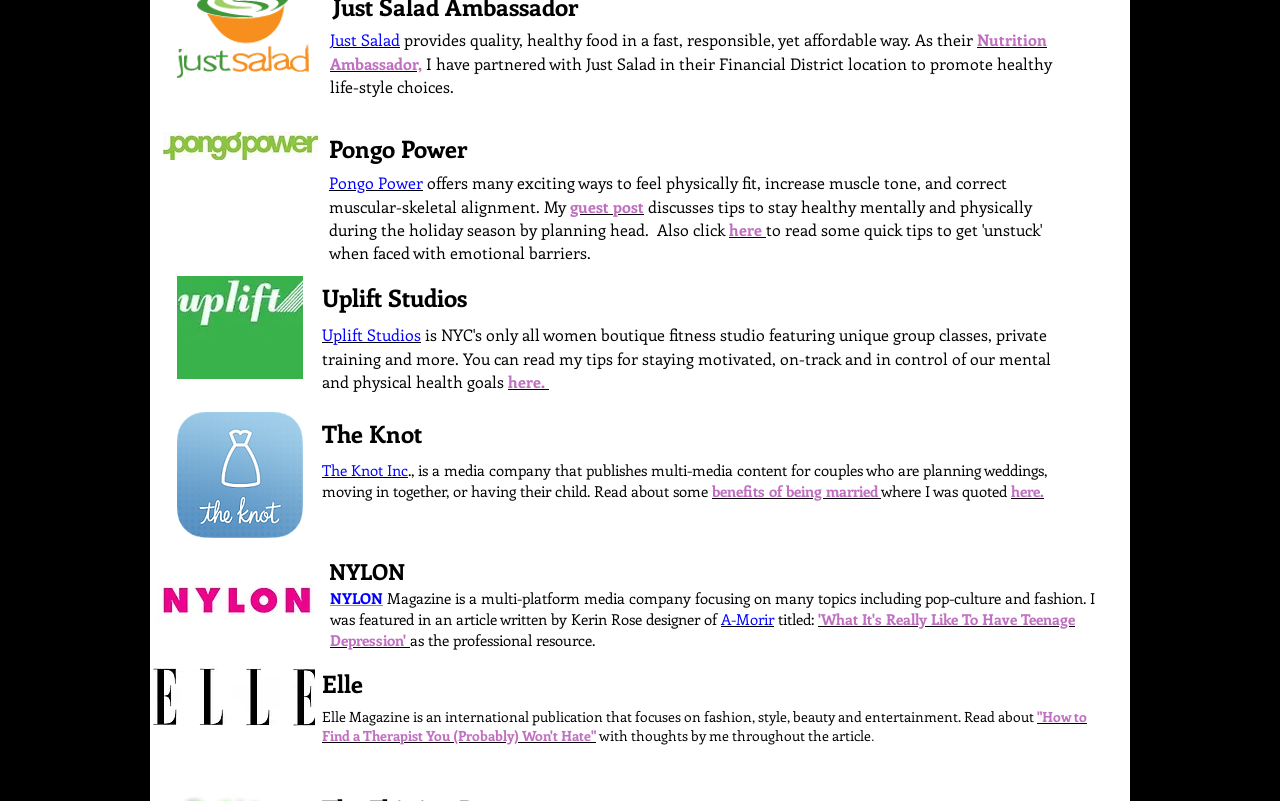Pinpoint the bounding box coordinates of the element you need to click to execute the following instruction: "Visit 'Uplift Studios'". The bounding box should be represented by four float numbers between 0 and 1, in the format [left, top, right, bottom].

[0.252, 0.35, 0.38, 0.394]